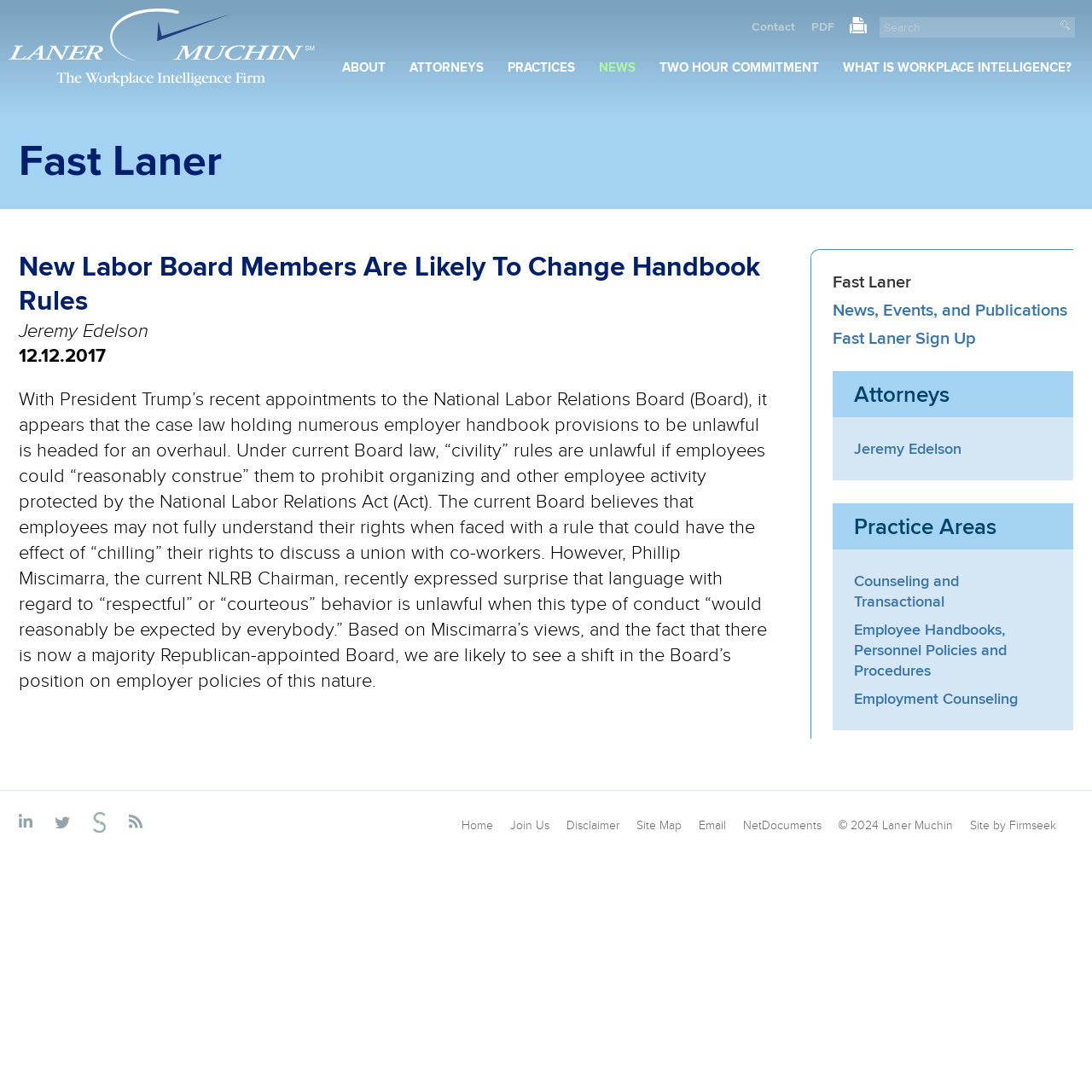How many social media links are there?
Based on the screenshot, answer the question with a single word or phrase.

4